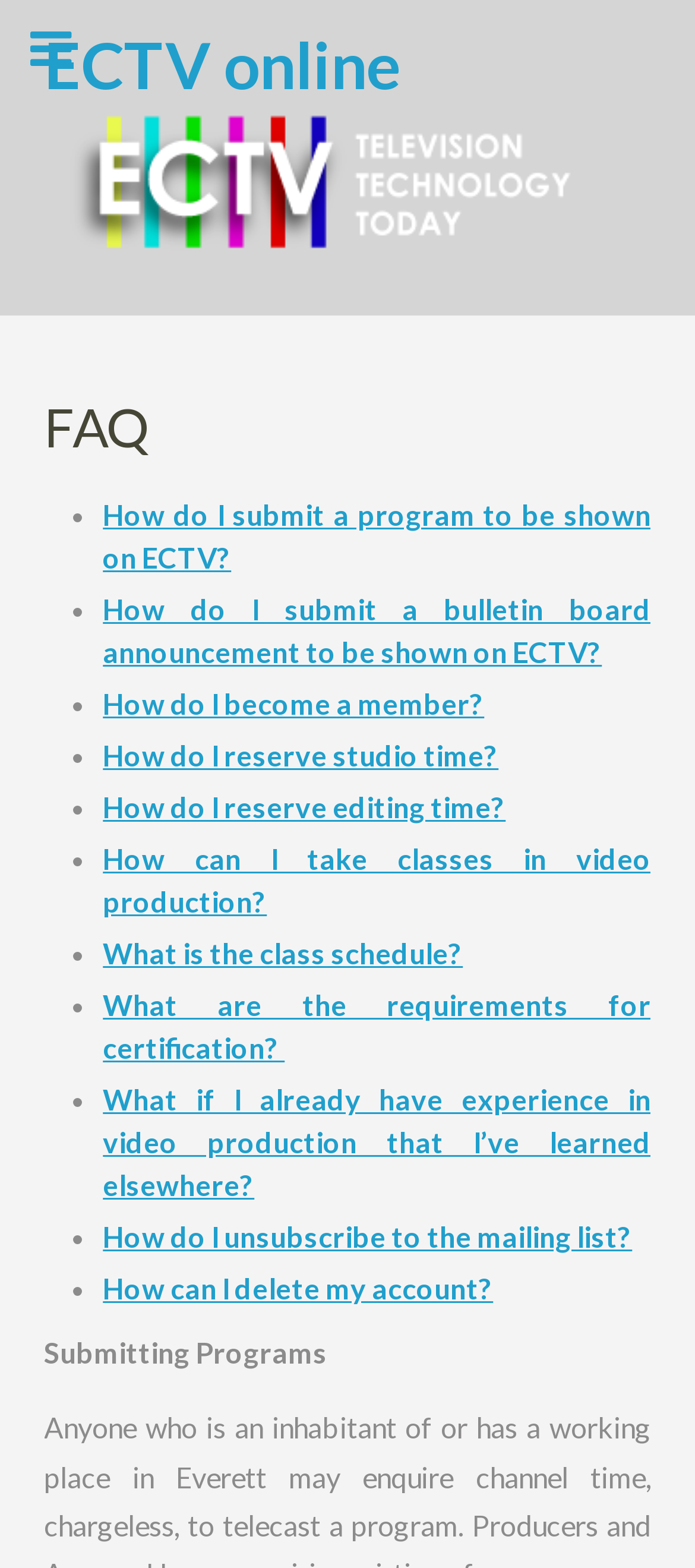Find and provide the bounding box coordinates for the UI element described here: "parent_node: Skip to content". The coordinates should be given as four float numbers between 0 and 1: [left, top, right, bottom].

[0.044, 0.016, 0.103, 0.049]